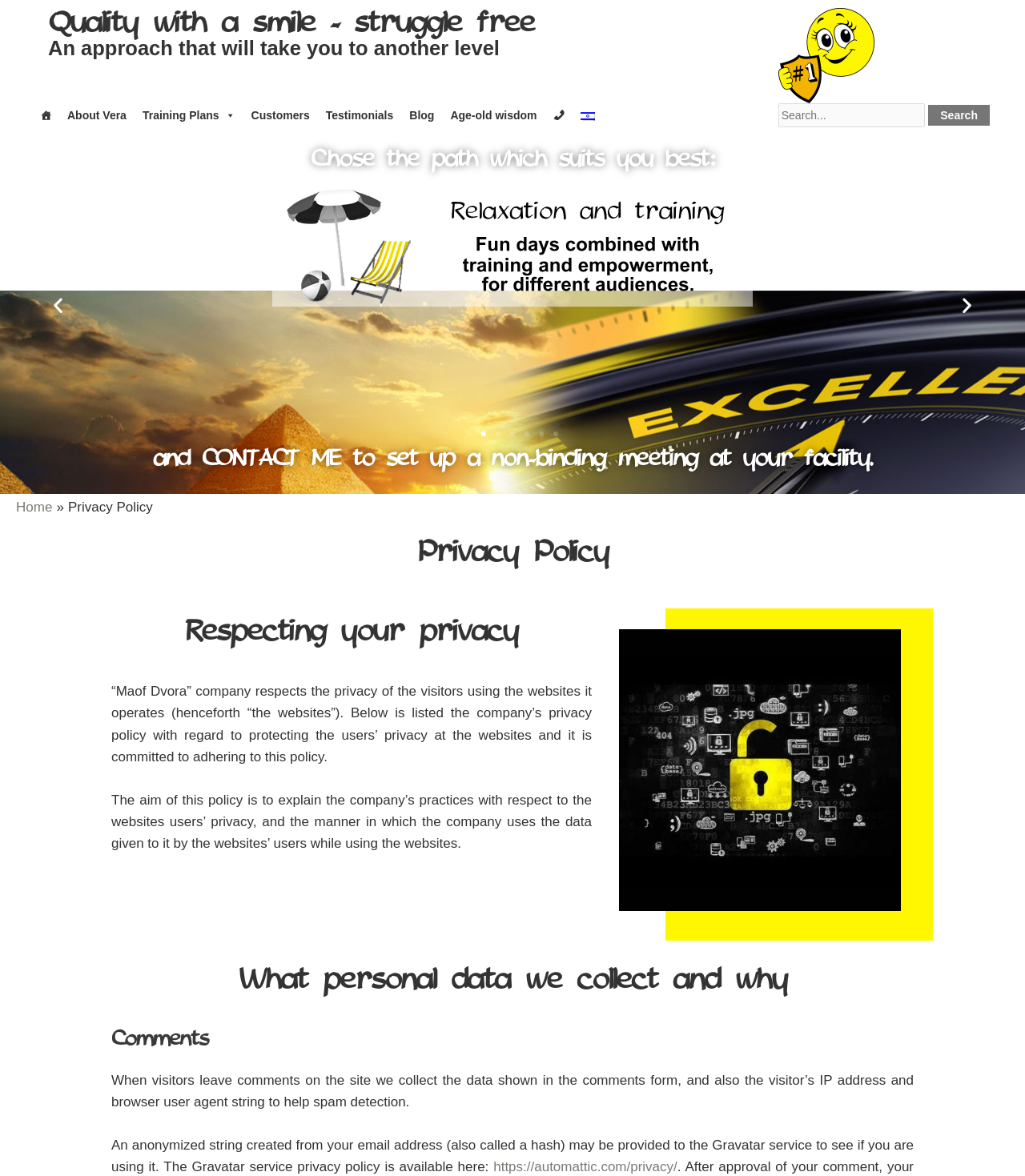Locate the bounding box coordinates of the clickable element to fulfill the following instruction: "Click the 'Next slide' button". Provide the coordinates as four float numbers between 0 and 1 in the format [left, top, right, bottom].

[0.934, 0.251, 0.953, 0.268]